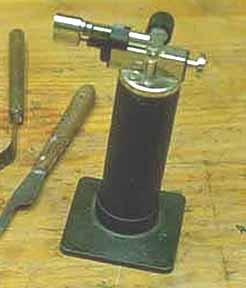Explain what is happening in the image with elaborate details.

This image features a compact butane torch, commonly found in hardware stores. The torch stands on a square base and has a sleek design, with a metallic nozzle at the top for directing the flame. It is an essential tool for tasks such as heat shrinking tubing, soldering, or crafting. Surrounding the torch, there are several tools, emphasizing its utility in a workshop or DIY environment. This micro torch is praised for its instant ignition and readiness for use, making it a favorite among hobbyists and professionals alike.